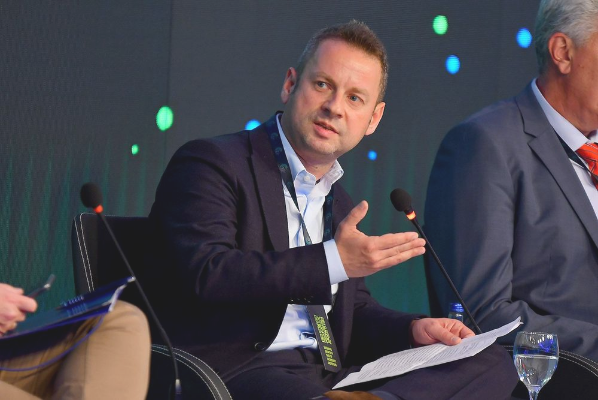Respond with a single word or phrase:
What is the goal of synergistic actions among countries and businesses?

Foster economic growth and improve living standards